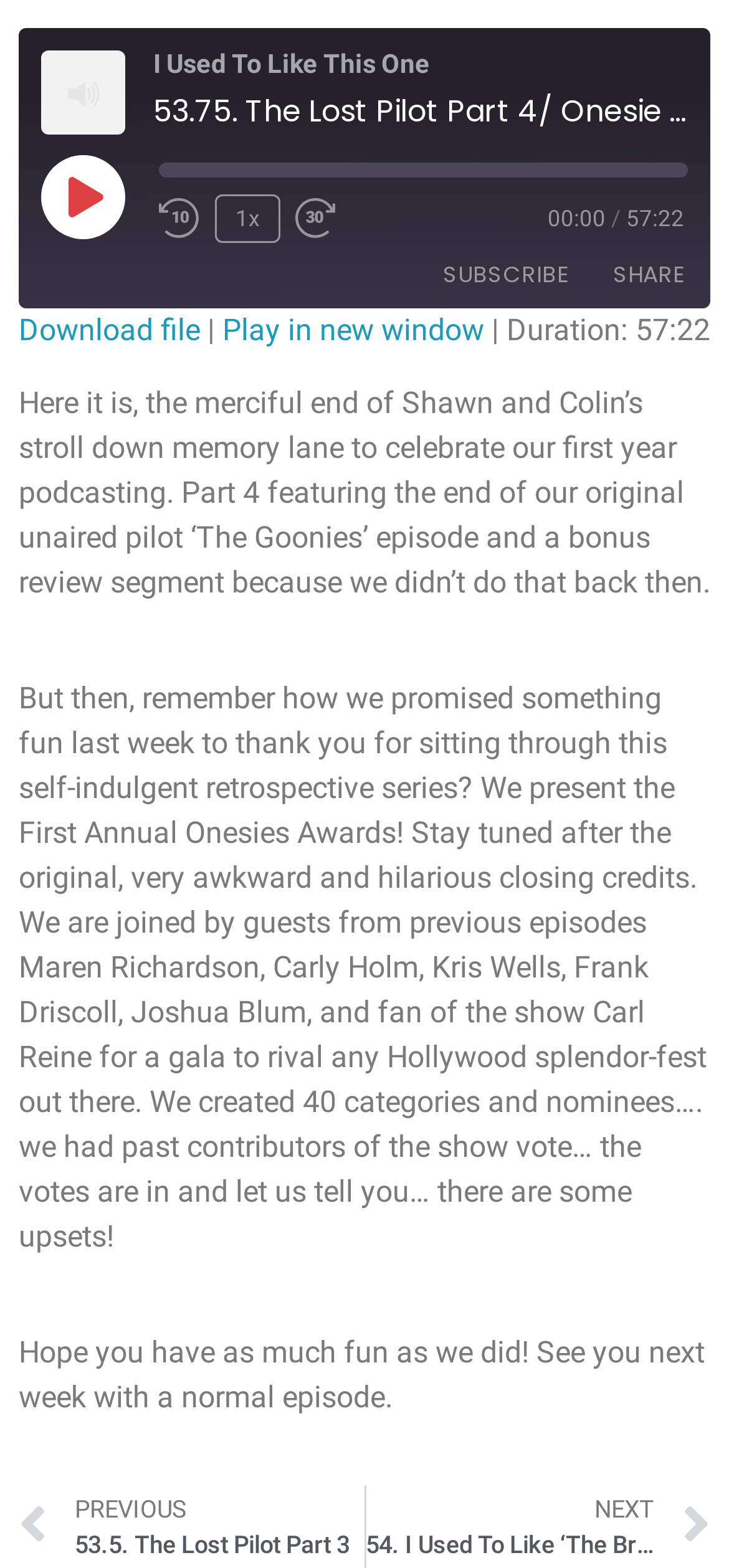Provide the bounding box coordinates in the format (top-left x, top-left y, bottom-right x, bottom-right y). All values are floating point numbers between 0 and 1. Determine the bounding box coordinate of the UI element described as: Fast Forward 30 seconds

[0.405, 0.126, 0.487, 0.152]